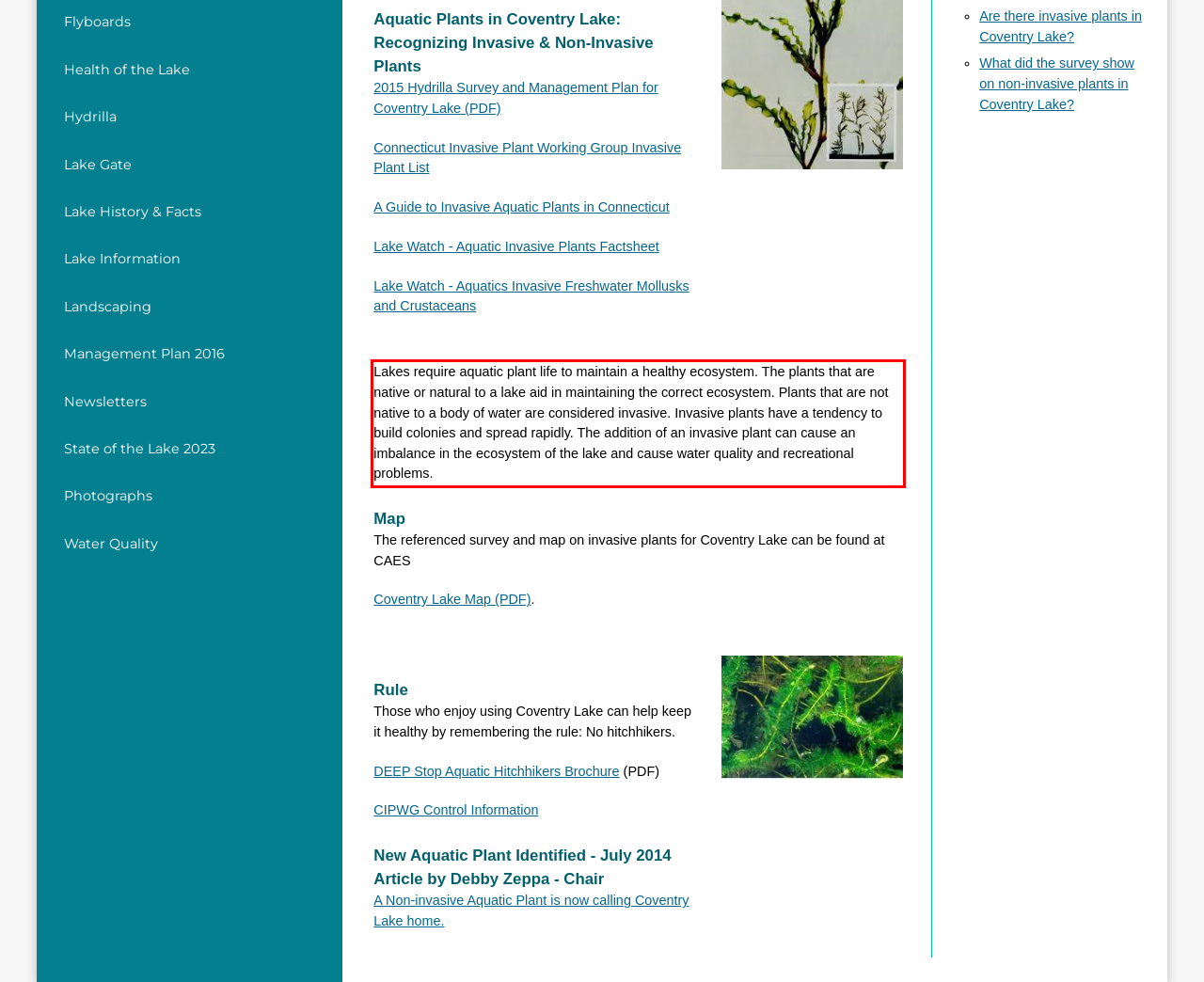Perform OCR on the text inside the red-bordered box in the provided screenshot and output the content.

Lakes require aquatic plant life to maintain a healthy ecosystem. The plants that are native or natural to a lake aid in maintaining the correct ecosystem. Plants that are not native to a body of water are considered invasive. Invasive plants have a tendency to build colonies and spread rapidly. The addition of an invasive plant can cause an imbalance in the ecosystem of the lake and cause water quality and recreational problems.